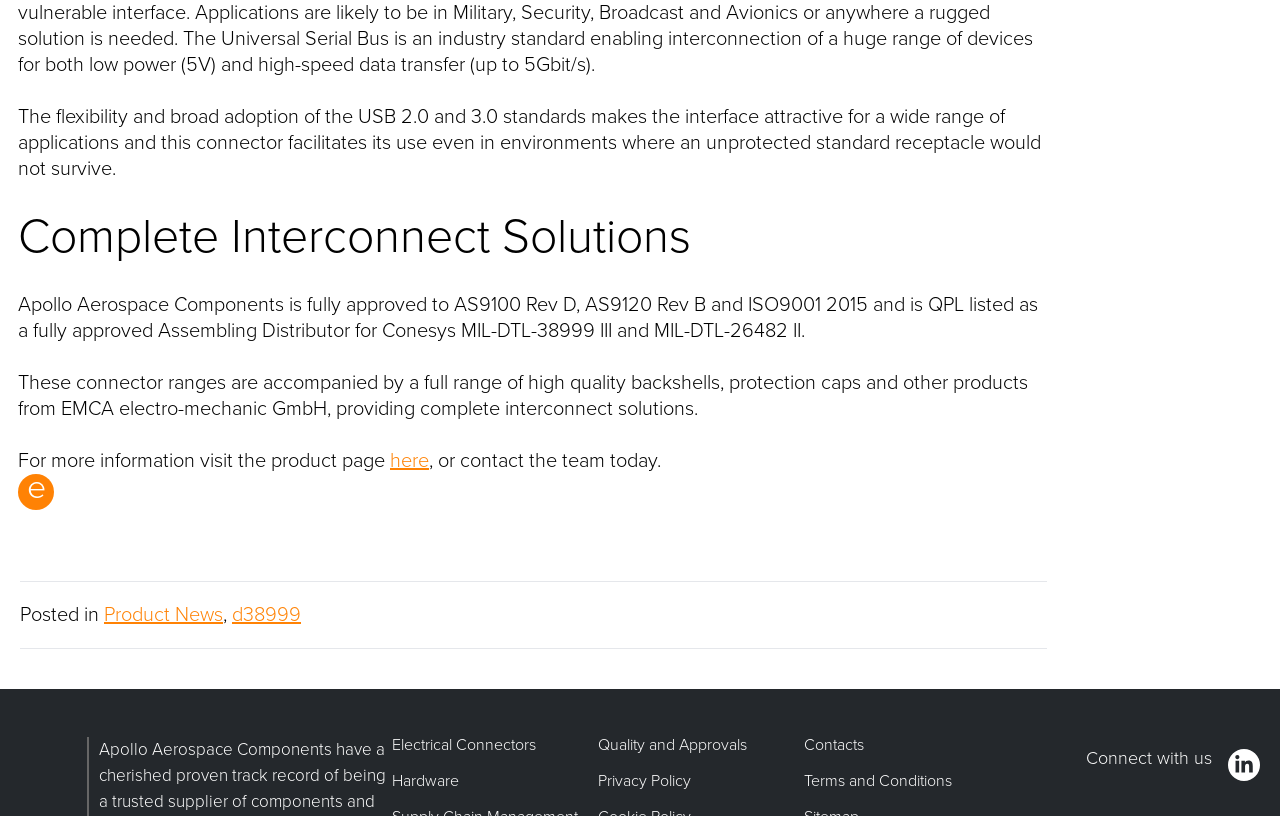Identify the bounding box coordinates of the specific part of the webpage to click to complete this instruction: "Email the treatment center".

None